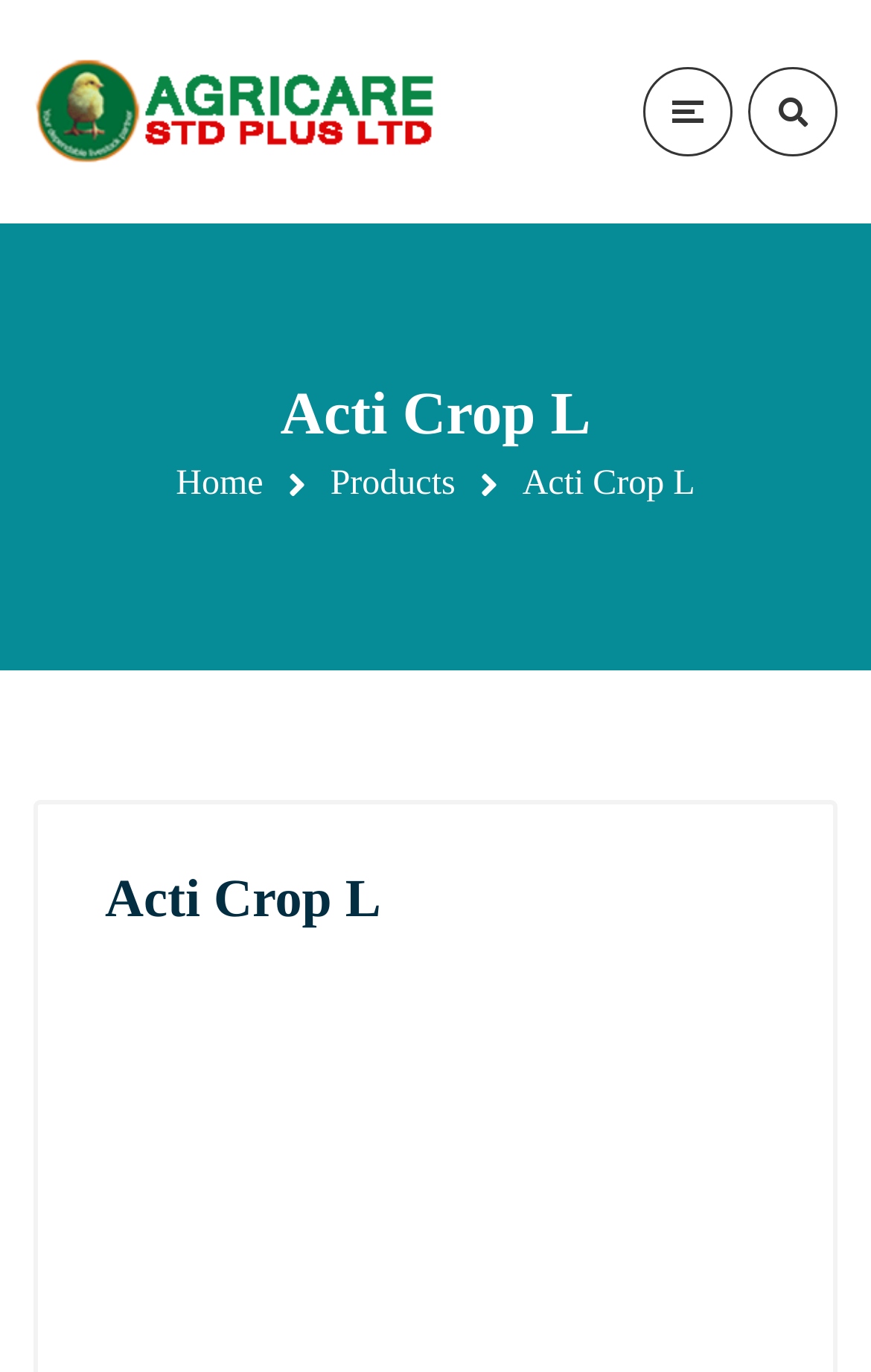How many navigation links are there?
Answer the question using a single word or phrase, according to the image.

2